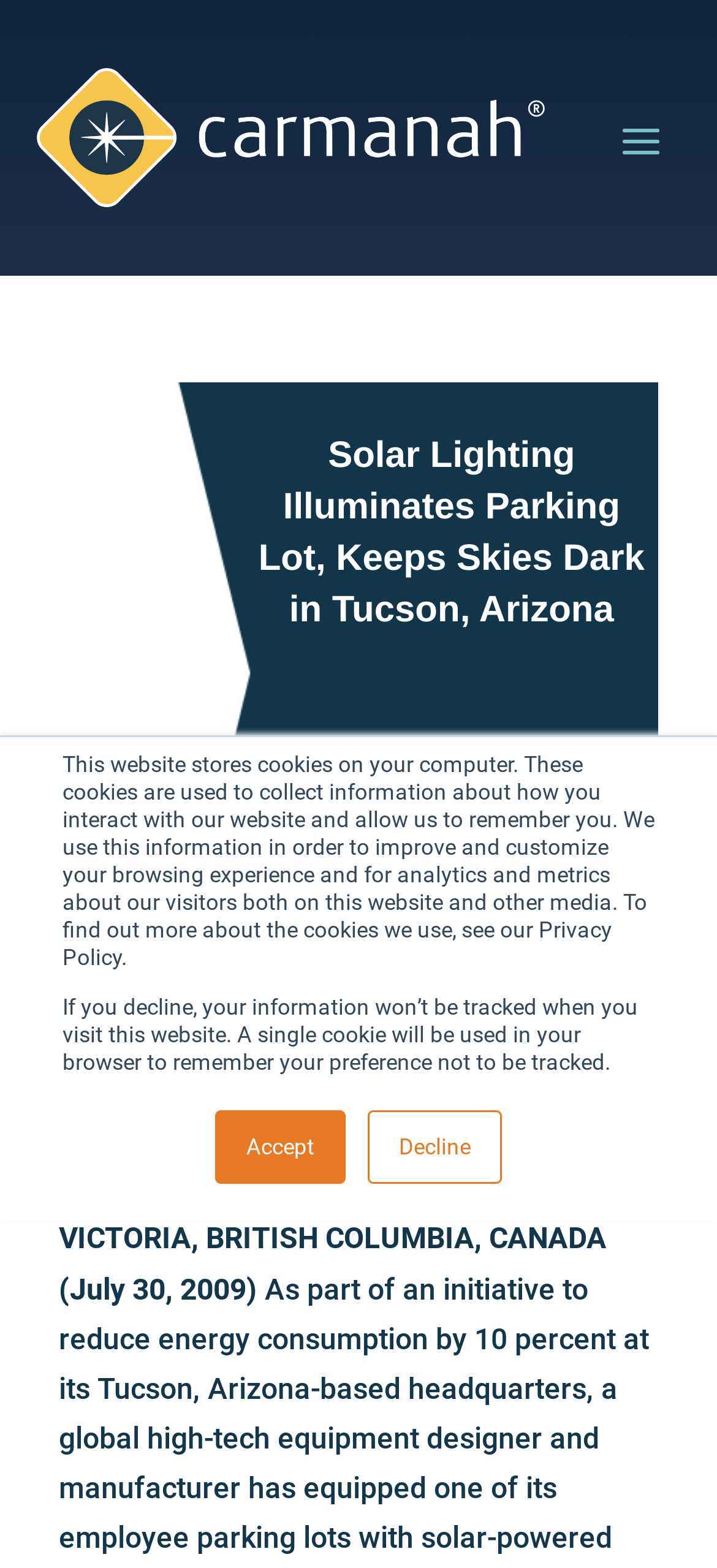What is the purpose of the cookies on this website?
Provide a short answer using one word or a brief phrase based on the image.

To collect information and improve browsing experience